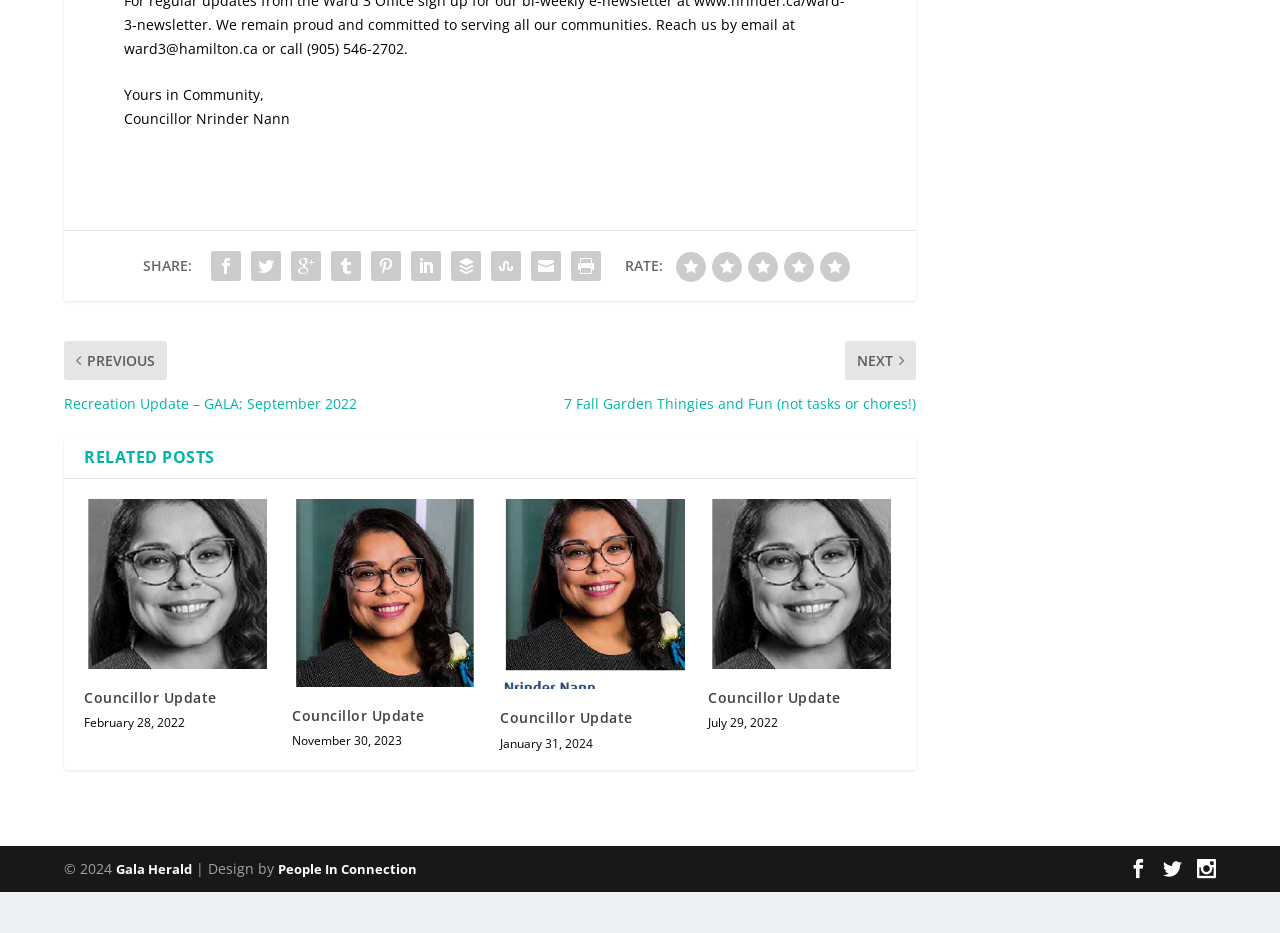What is the name of the councillor?
Based on the image, respond with a single word or phrase.

Nrinder Nann